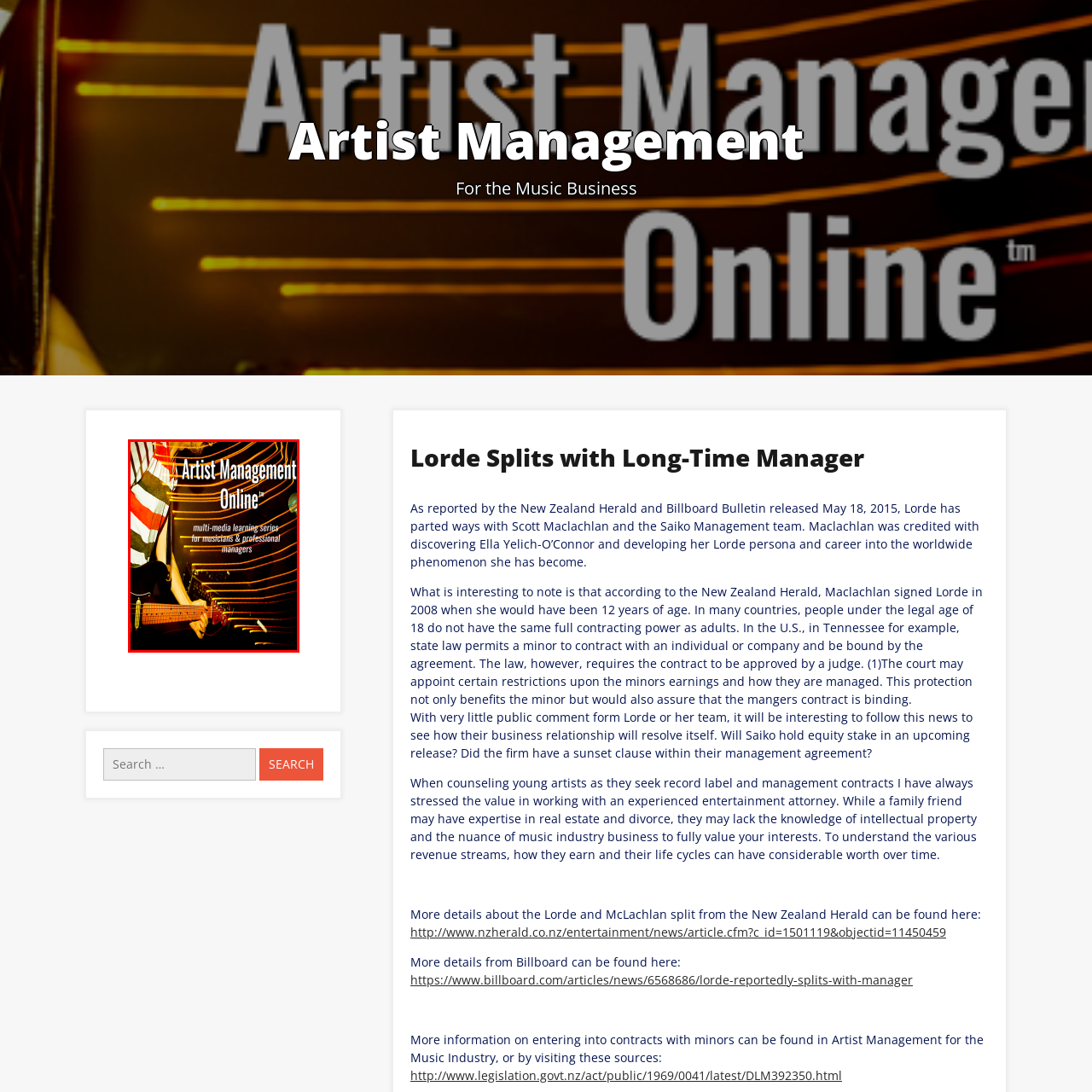Thoroughly describe the contents of the image enclosed in the red rectangle.

The image features a dynamic and engaging promotional graphic for an online course titled "Artist Management Online." It showcases a guitar player in action, with vibrant light streaks that create a lively backdrop, emphasizing the energetic nature of the music industry. The bold text at the top states the course name, while the subtitle highlights it as a "multi-media learning series for musicians & professional managers," indicating a comprehensive approach to artist management education. This image invites aspiring artists and managers to enhance their knowledge and skills in navigating the complexities of the music business.